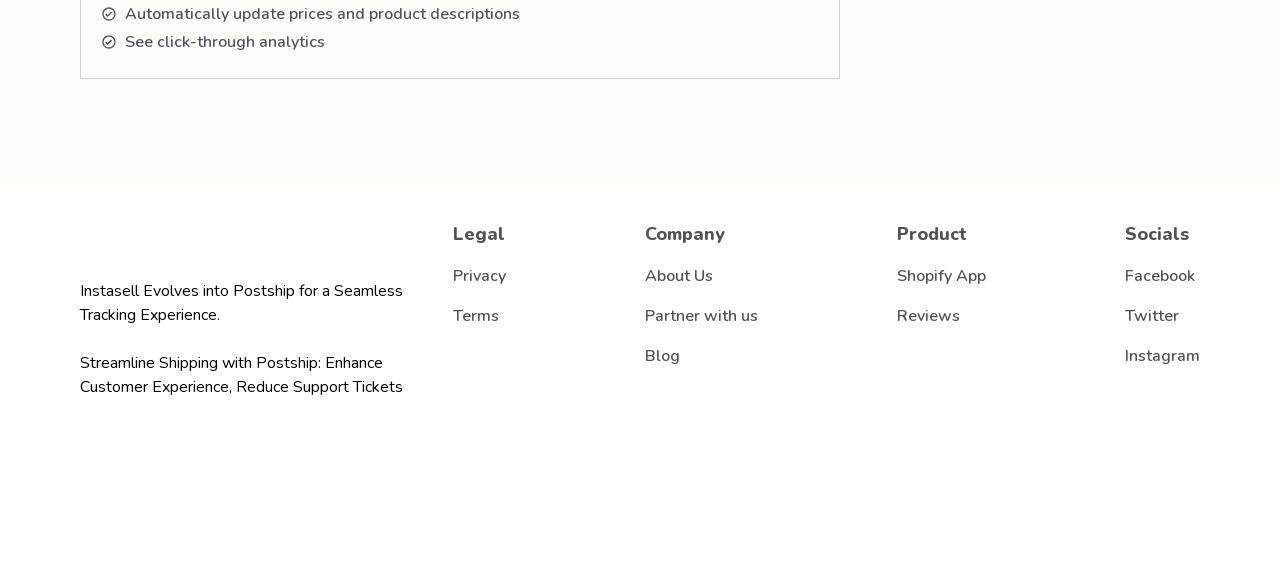Please provide a brief answer to the following inquiry using a single word or phrase:
What are the legal pages listed?

Privacy, Terms